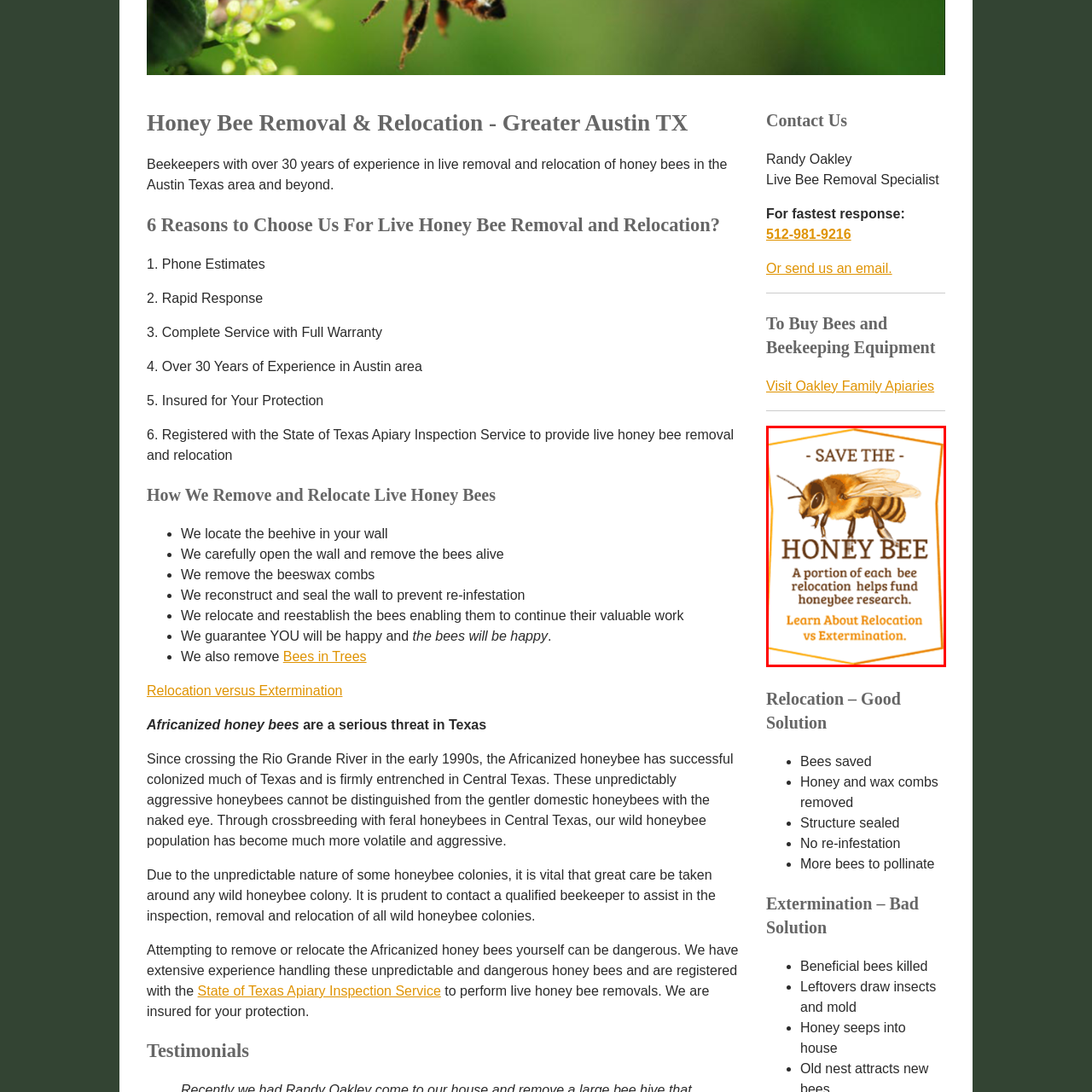Describe in detail the visual content enclosed by the red bounding box.

The image features a logo or promotional graphic advocating for honey bee conservation. It prominently displays the message "SAVE THE HONEY BEE" above an illustration of a honey bee delicately rendered in shades of brown and gold. Below the message, it explains that "A portion of each bee relocation helps fund honeybee research," emphasizing the importance of preserving these vital pollinators. The graphic concludes with a call to action, inviting viewers to "Learn About Relocation vs Extermination," highlighting alternative approaches to handling honey bee situations. This image serves as a visual representation of the commitment to protecting honey bees through responsible removal practices and supporting ongoing research.